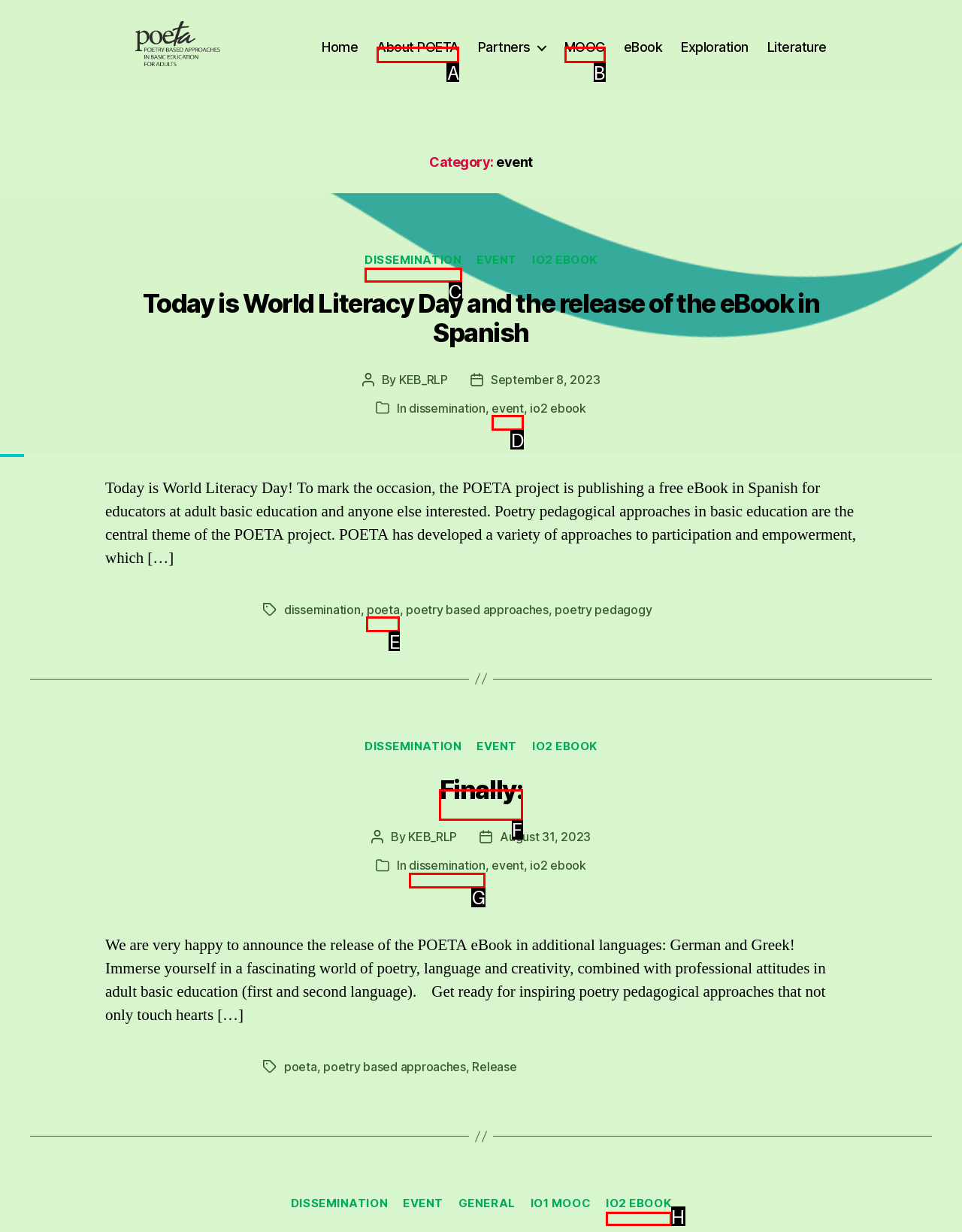Which UI element should be clicked to perform the following task: Explore the 'MOOC' page? Answer with the corresponding letter from the choices.

B